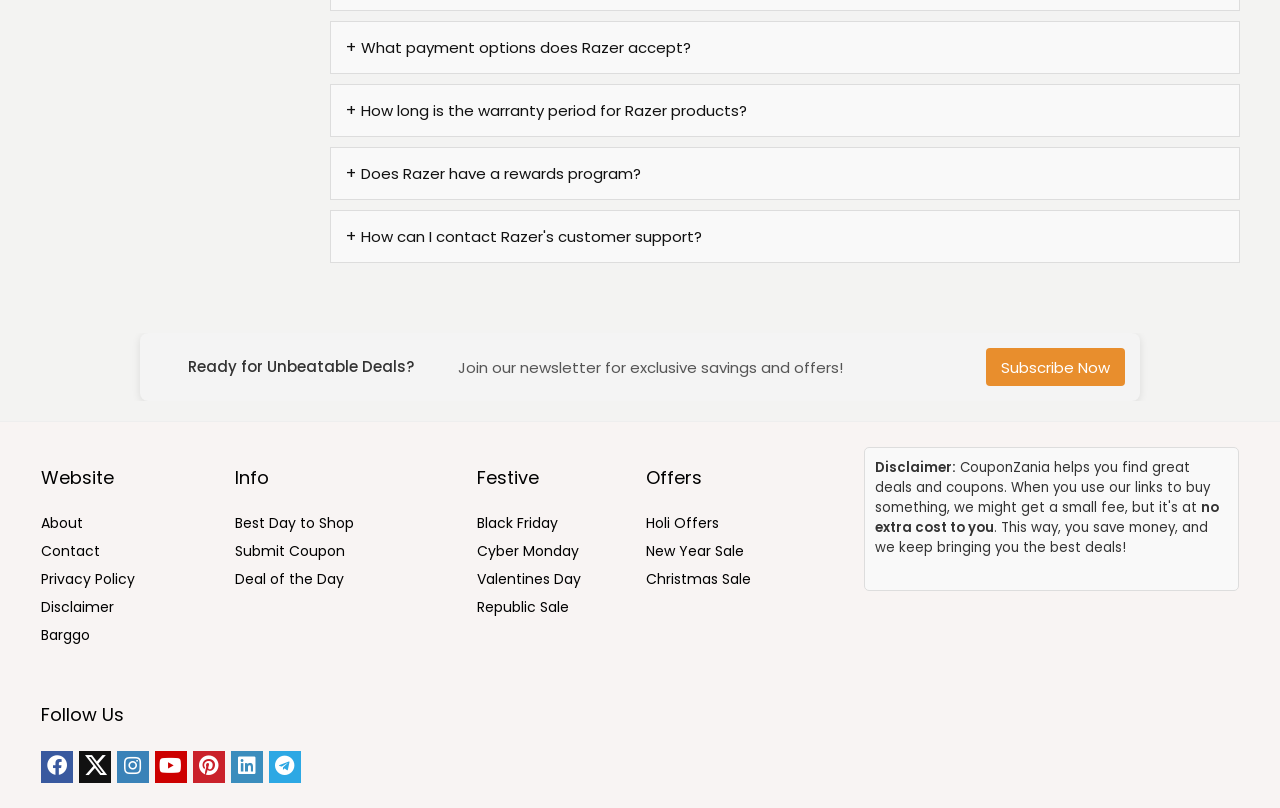Show the bounding box coordinates of the region that should be clicked to follow the instruction: "Contact Razer's customer support."

[0.258, 0.26, 0.969, 0.325]